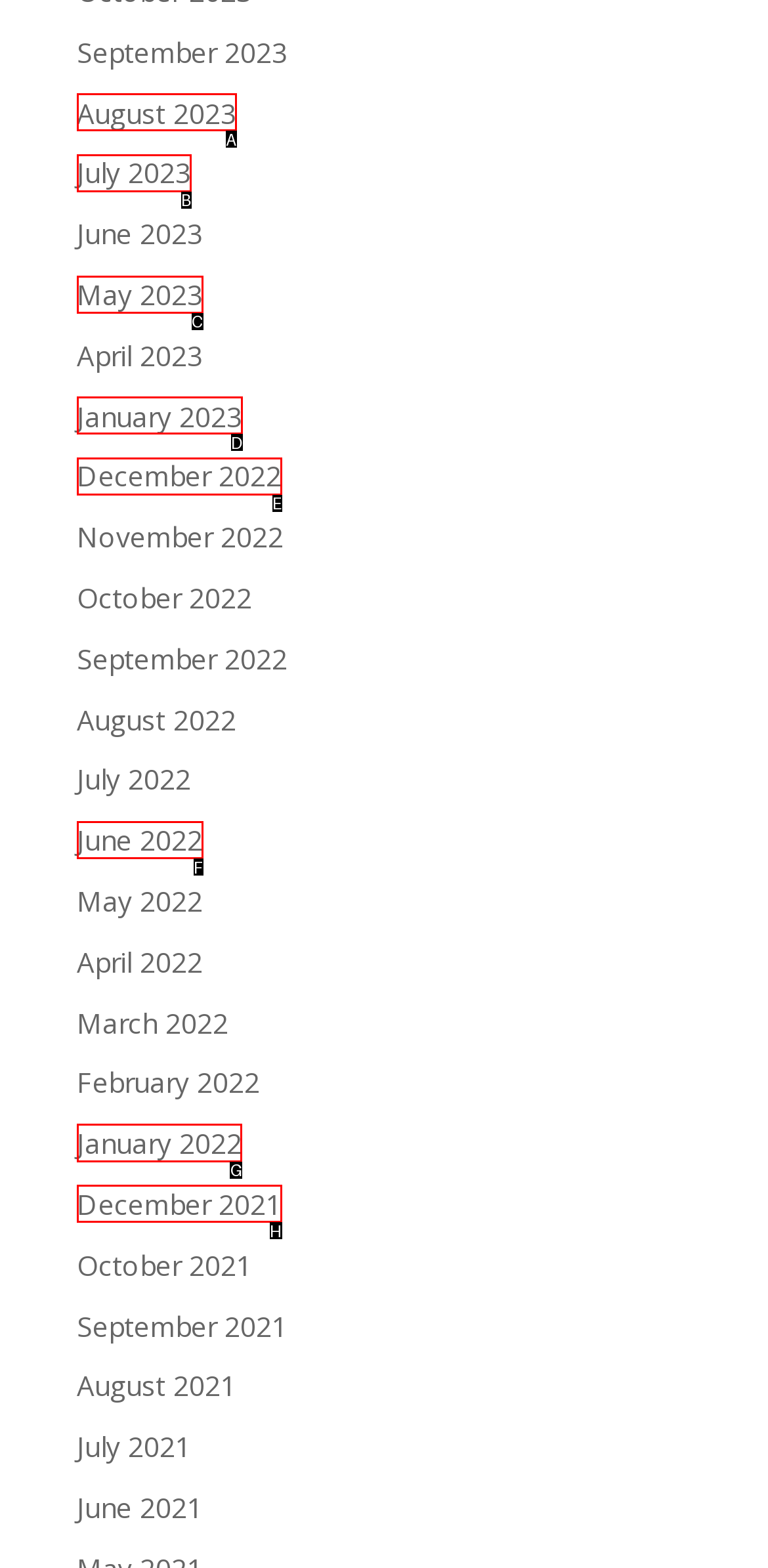Select the letter associated with the UI element you need to click to perform the following action: Check January 2021
Reply with the correct letter from the options provided.

G